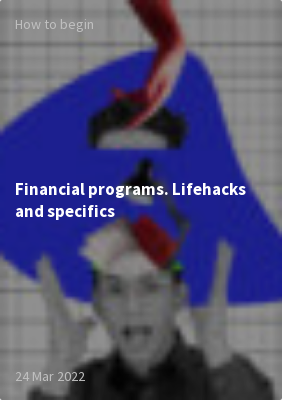Give a thorough description of the image, including any visible elements and their relationships.

This dynamic image promotes a piece titled "Financial programs. Lifehacks and specifics," dated March 24, 2022. The captivating visual design features a vibrant blue background and abstract graphics, creating an engaging context for the content. A central figure, expressing enthusiasm, embodies the theme of financial strategies and innovative approaches to personal finance. The text overlay includes a prominent title and a subtitle directing viewers to a guide on how to begin navigating these financial programs. This content likely aims to attract individuals interested in enhancing their financial literacy and exploring practical money-making techniques.